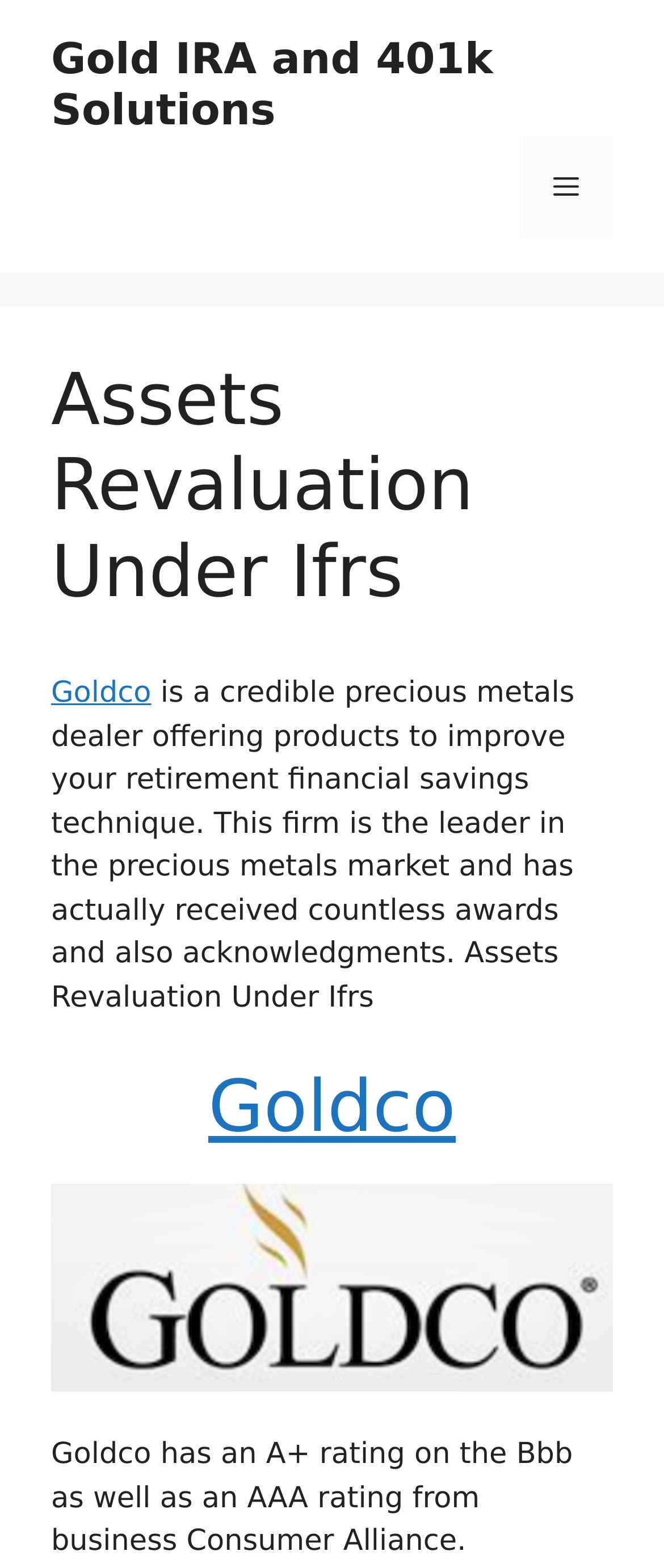Can you determine the main header of this webpage?

Assets Revaluation Under Ifrs